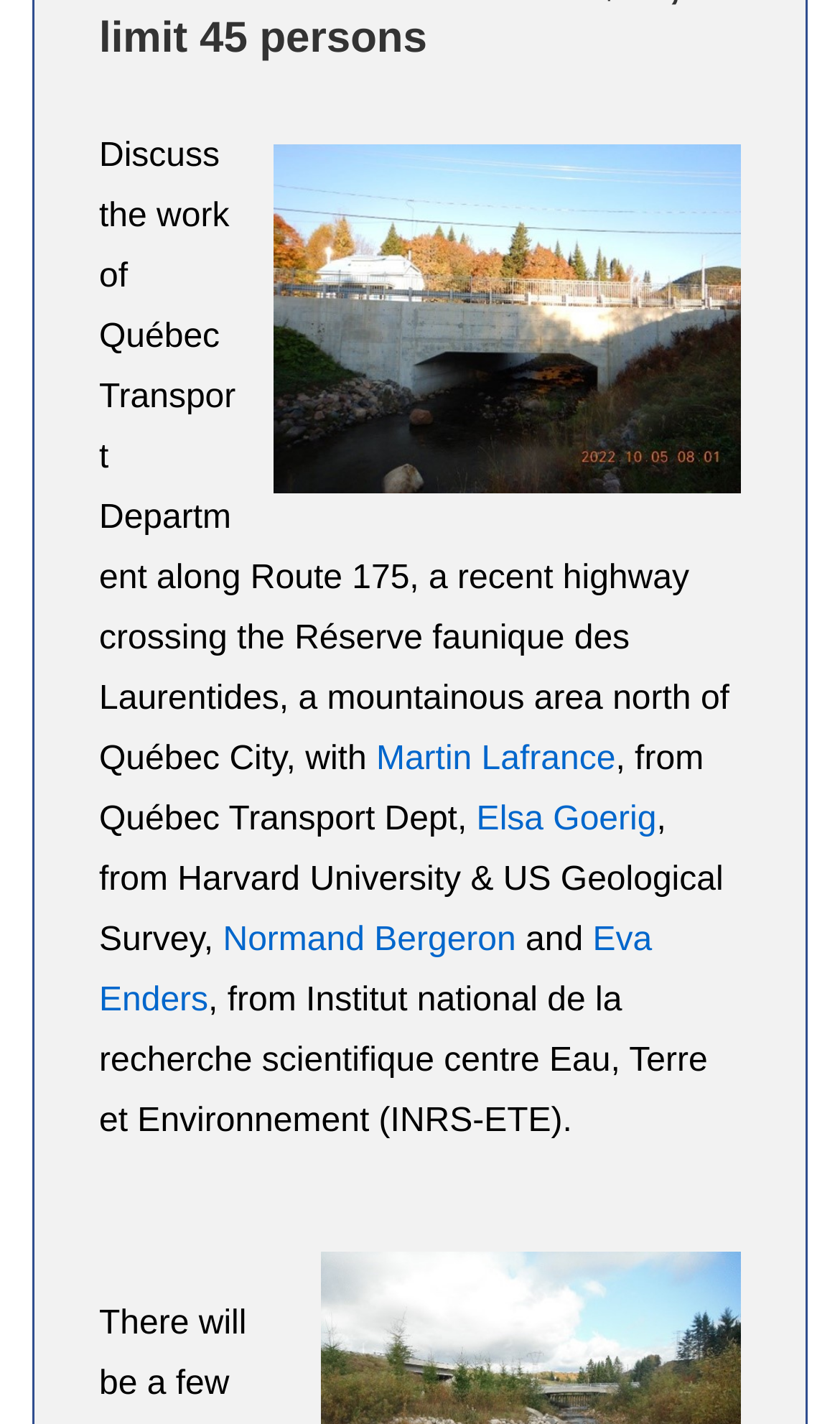Please give a short response to the question using one word or a phrase:
What is the location mentioned in the text?

Québec City